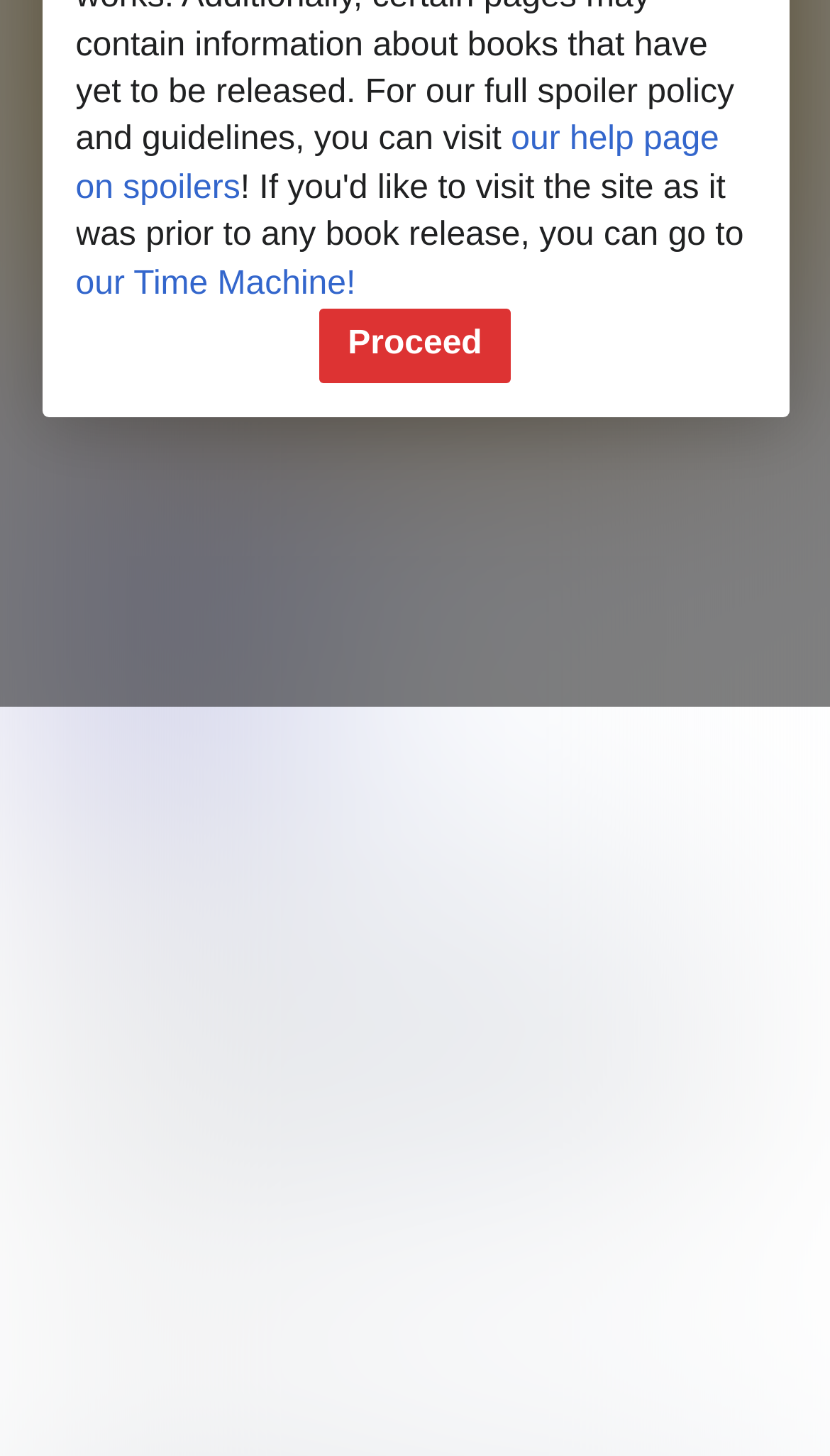Find the bounding box coordinates of the UI element according to this description: "Time Machine".

[0.561, 0.156, 0.831, 0.181]